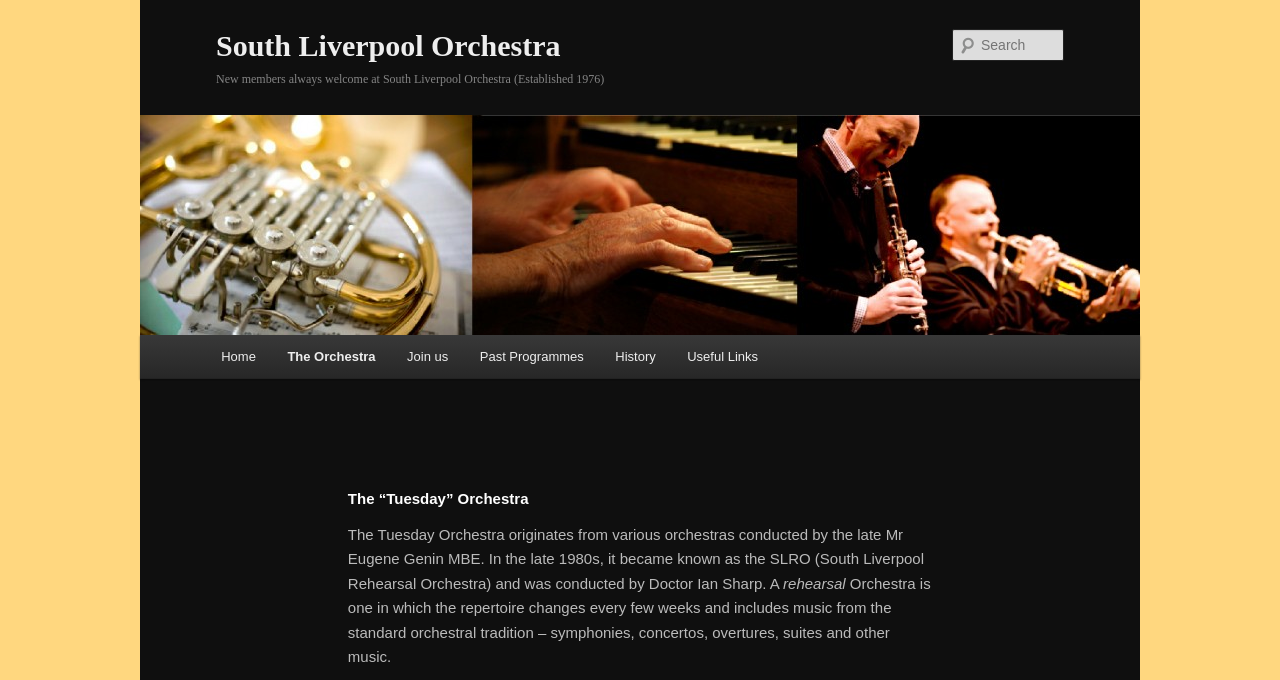Pinpoint the bounding box coordinates for the area that should be clicked to perform the following instruction: "Click on the 'Join us' link".

[0.306, 0.493, 0.362, 0.556]